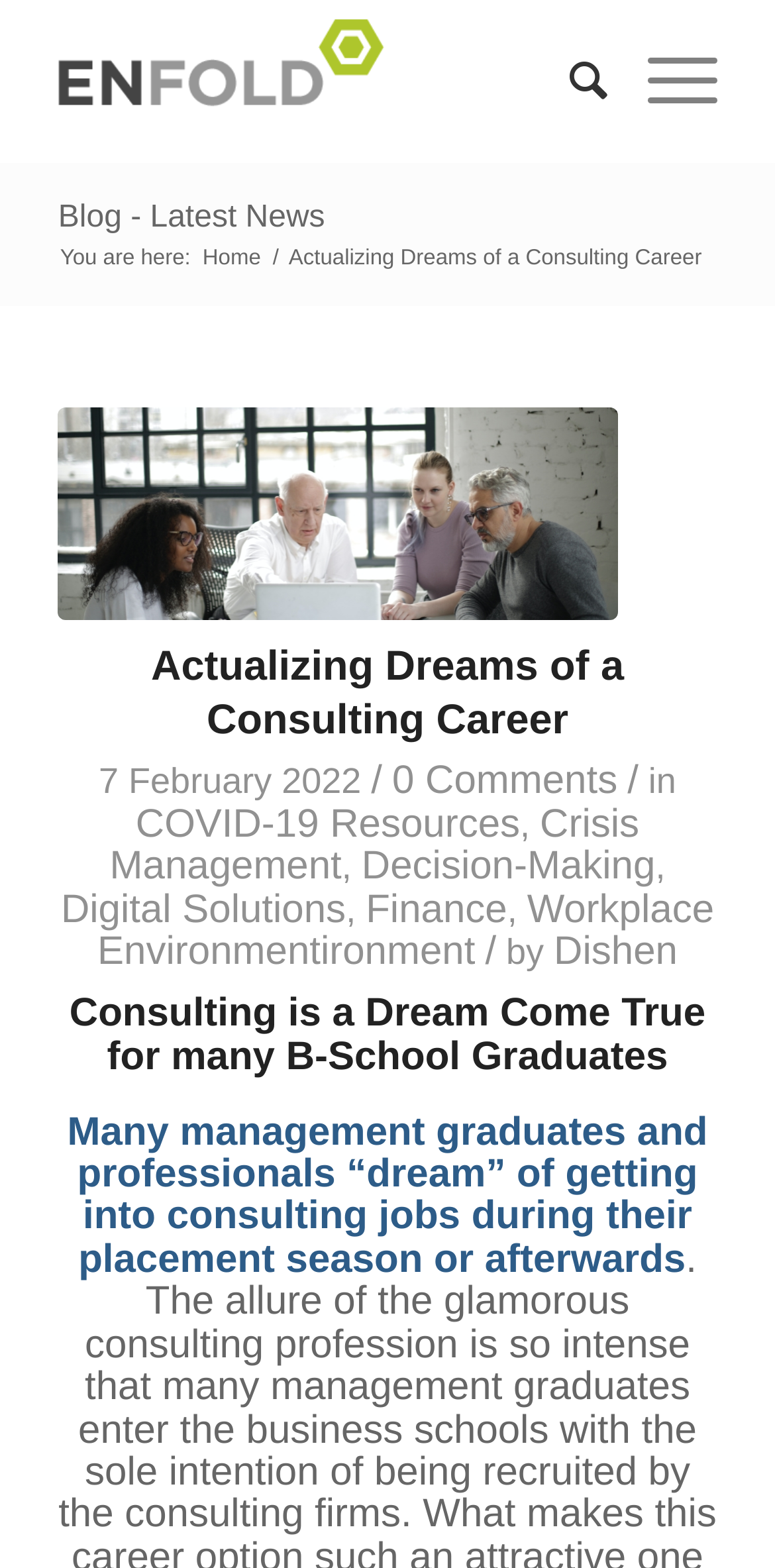Highlight the bounding box coordinates of the element that should be clicked to carry out the following instruction: "Go to the 'Blog - Latest News' page". The coordinates must be given as four float numbers ranging from 0 to 1, i.e., [left, top, right, bottom].

[0.075, 0.128, 0.419, 0.15]